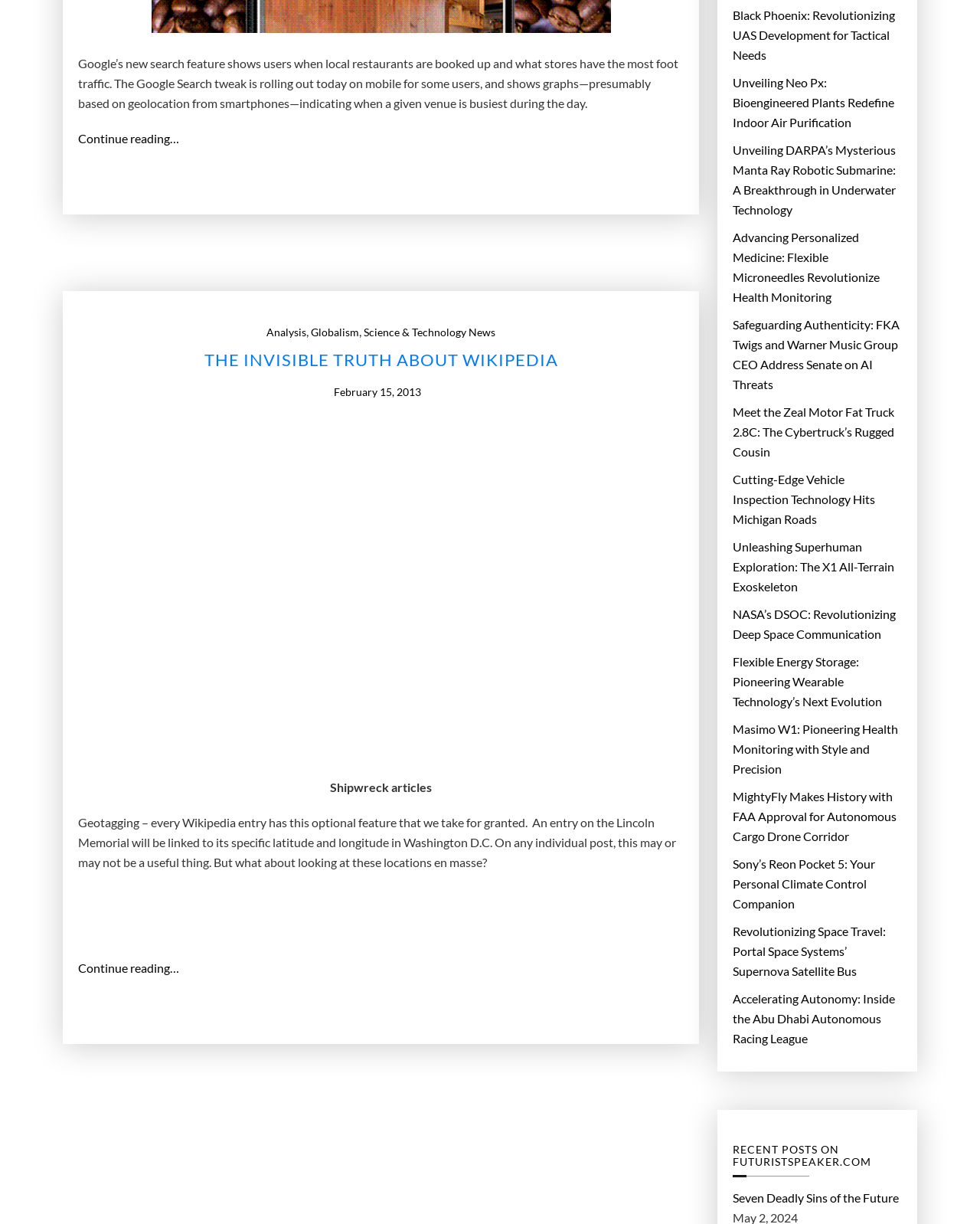Please provide a detailed answer to the question below based on the screenshot: 
What is the topic of the first article?

The first article has a heading 'THE INVISIBLE TRUTH ABOUT WIKIPEDIA' but the text above it mentions 'Google Search tweak' and 'local restaurants', so the topic of the first article is related to Google Search.